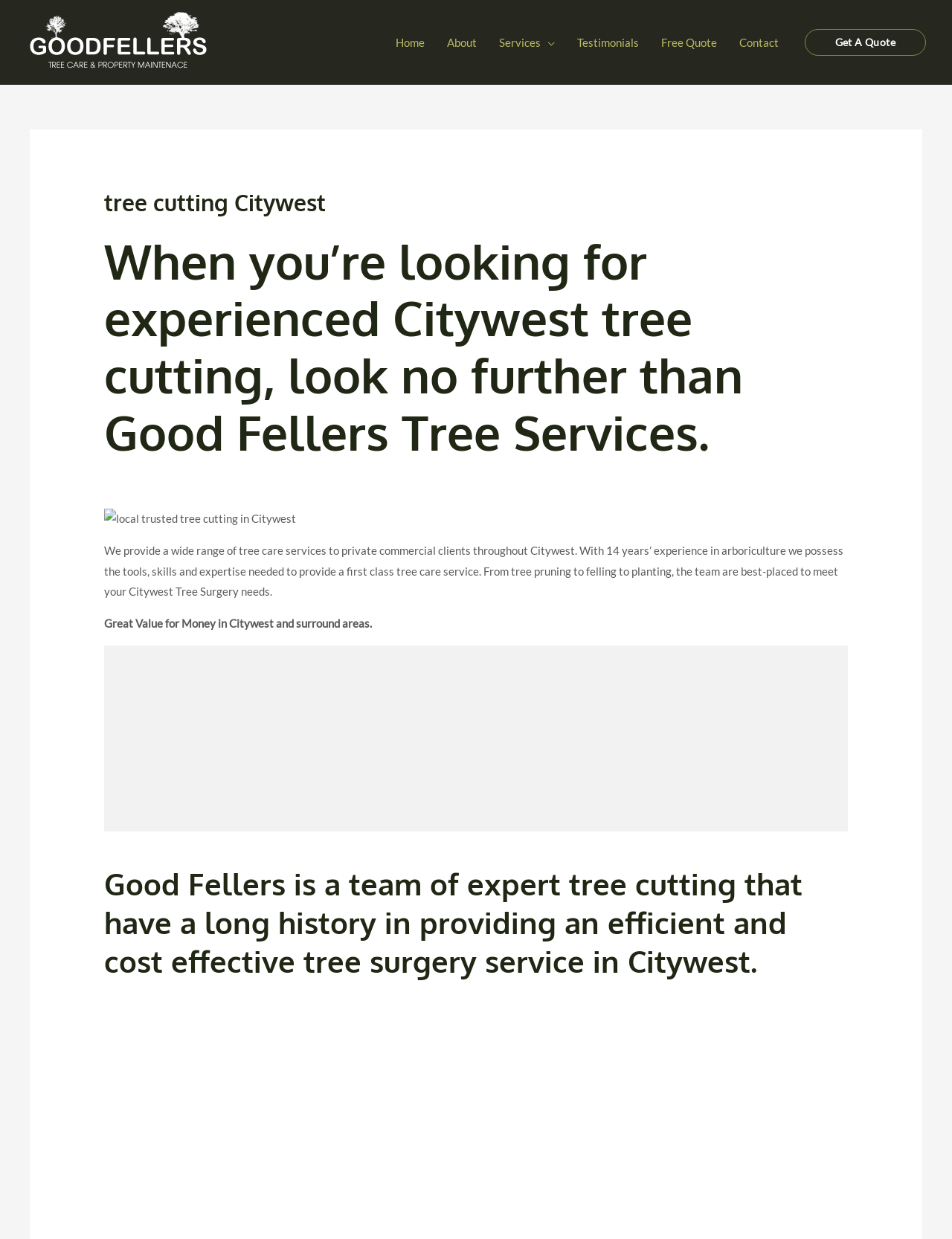Bounding box coordinates must be specified in the format (top-left x, top-left y, bottom-right x, bottom-right y). All values should be floating point numbers between 0 and 1. What are the bounding box coordinates of the UI element described as: Get A Quote

[0.845, 0.023, 0.973, 0.045]